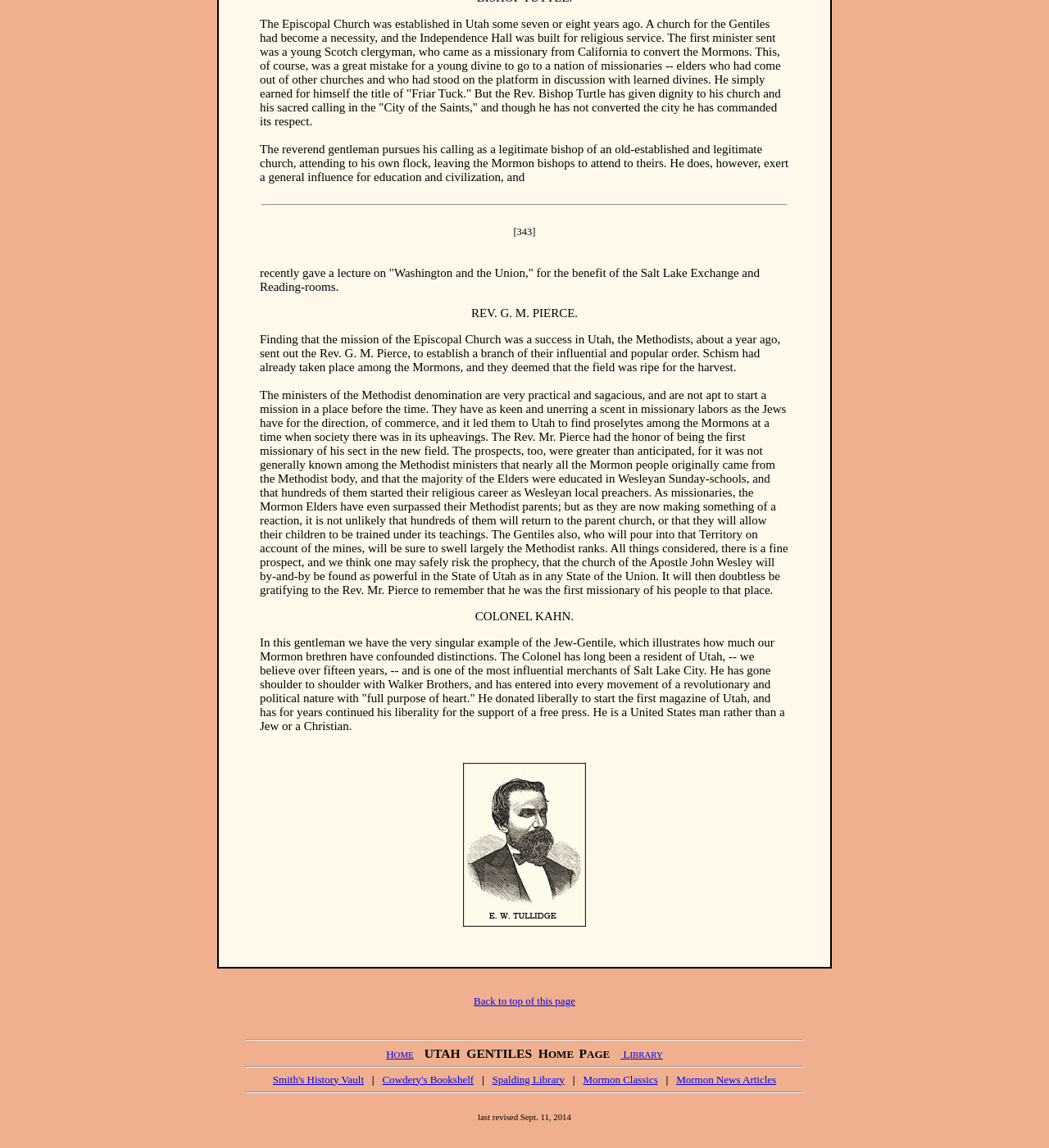Find and indicate the bounding box coordinates of the region you should select to follow the given instruction: "Browse 'Mormon News Articles'".

[0.645, 0.935, 0.74, 0.945]